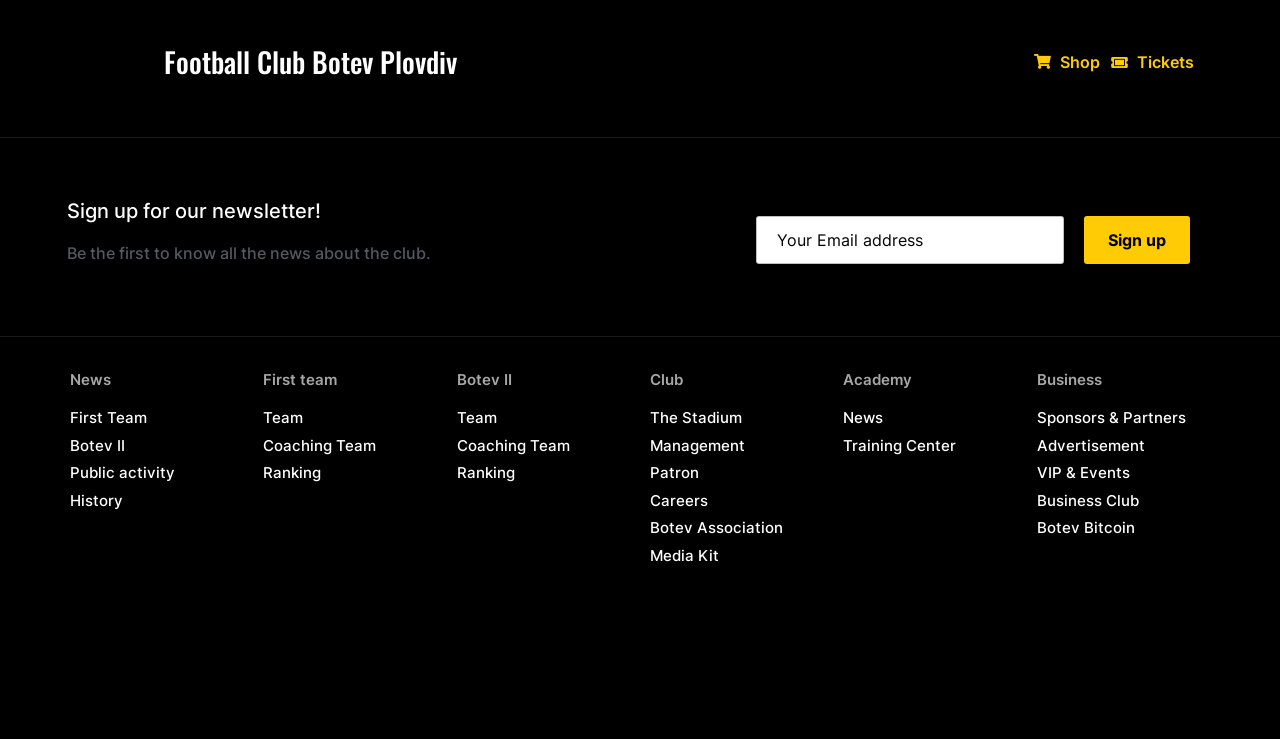How many links are there in the 'News' section?
Utilize the image to construct a detailed and well-explained answer.

The 'News' section is located at the top-left of the webpage, and it contains four links: 'First Team', 'Botev II', 'Public activity', and 'History'.